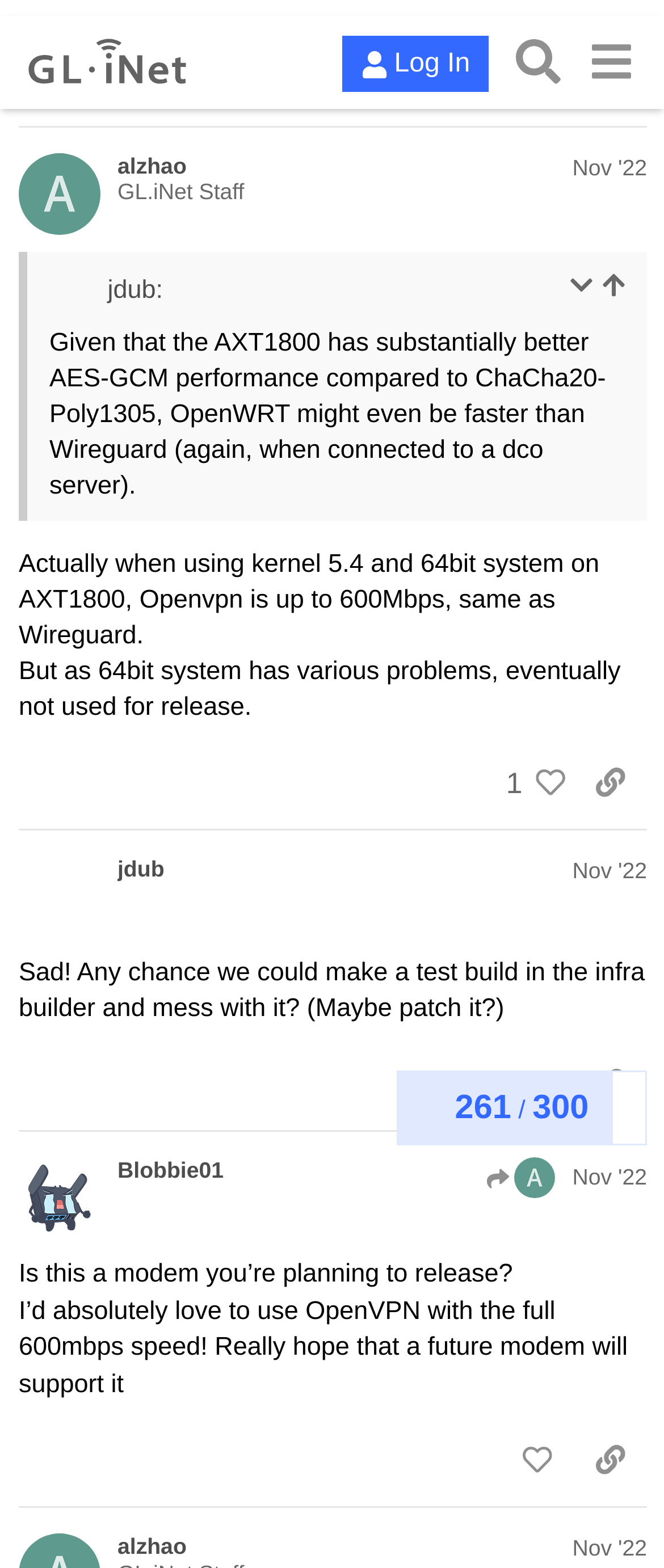Bounding box coordinates are specified in the format (top-left x, top-left y, bottom-right x, bottom-right y). All values are floating point numbers bounded between 0 and 1. Please provide the bounding box coordinate of the region this sentence describes: Menu

None